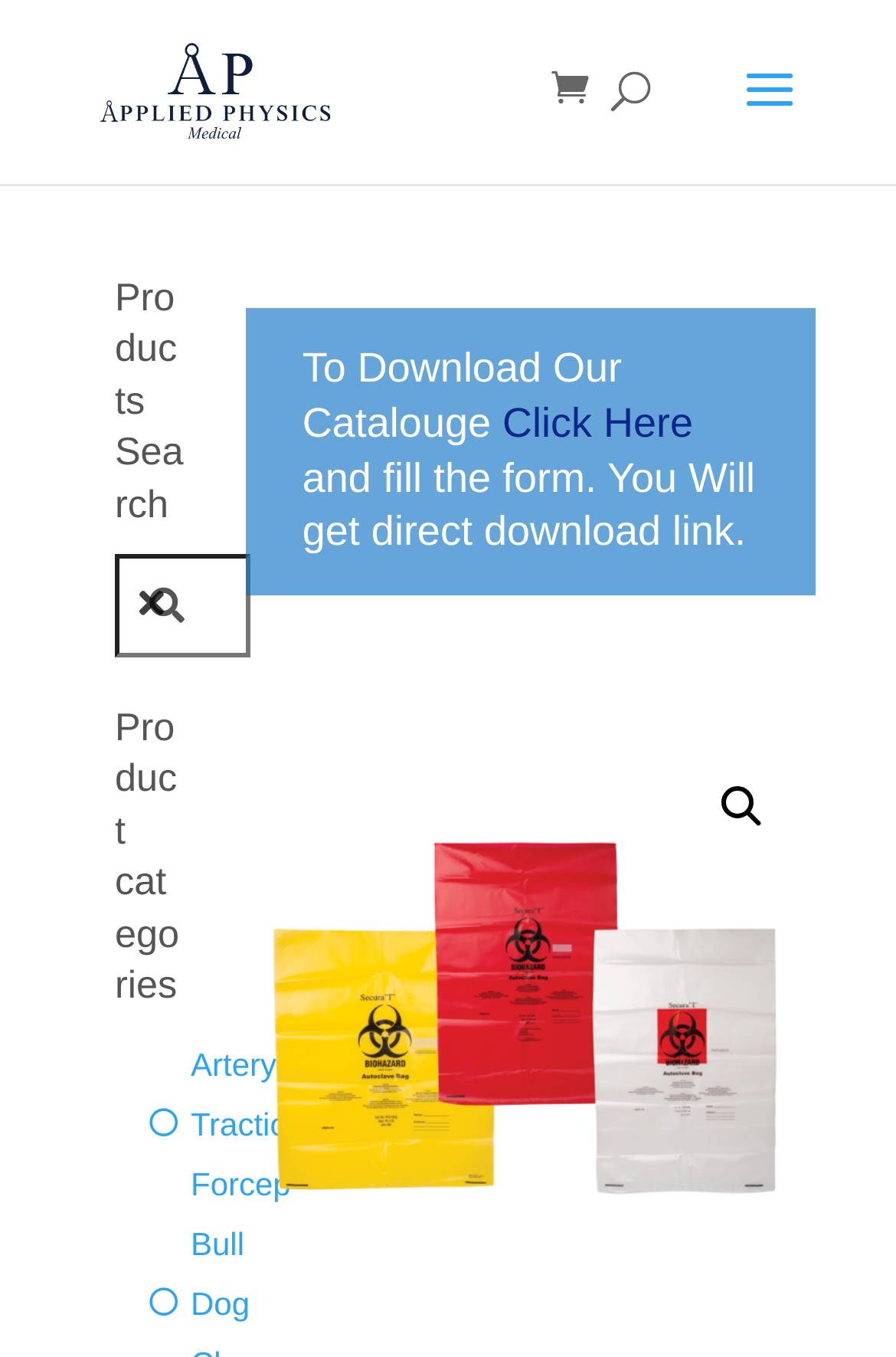Provide the bounding box coordinates for the specified HTML element described in this description: "🔍". The coordinates should be four float numbers ranging from 0 to 1, in the format [left, top, right, bottom].

[0.781, 0.564, 0.874, 0.625]